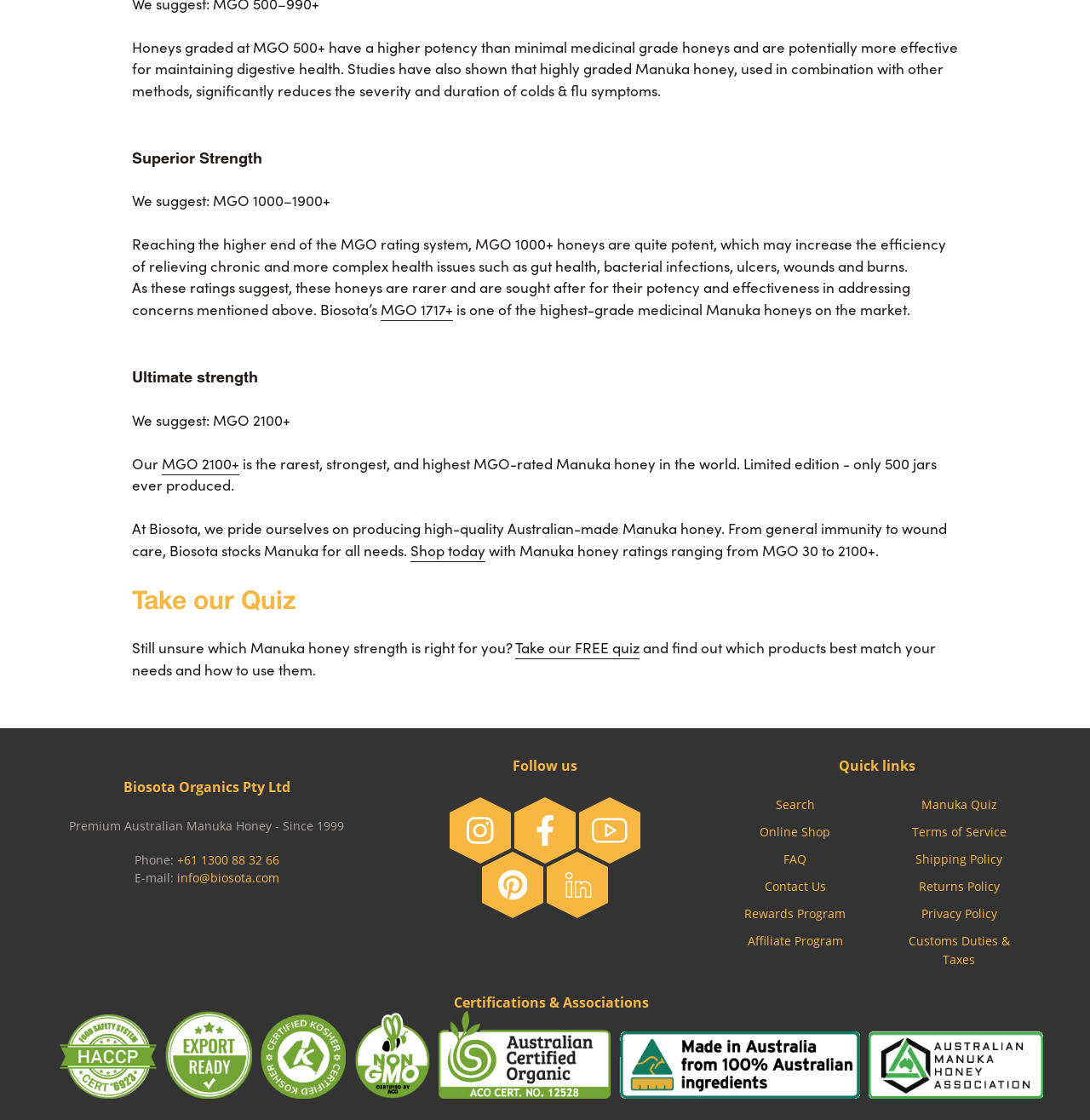What is the minimum MGO rating suggested for relieving chronic health issues?
Refer to the image and give a detailed answer to the question.

According to the webpage, MGO 1000+ honeys are suggested for relieving chronic and more complex health issues such as gut health, bacterial infections, ulcers, wounds, and burns.